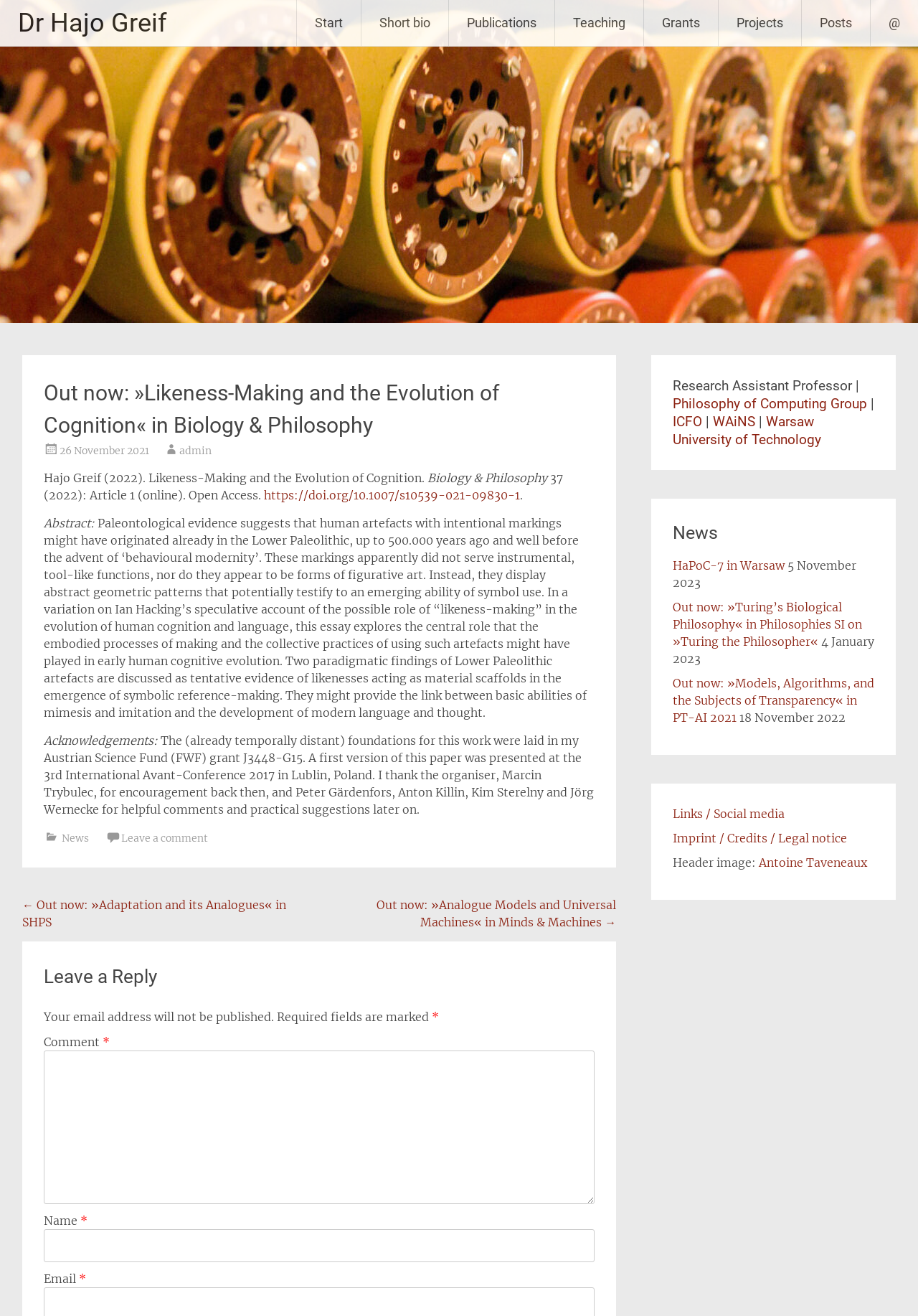How many links are there in the 'News' section?
Answer the question with as much detail as you can, using the image as a reference.

The 'News' section is located in the right-hand sidebar of the webpage. It contains four links: 'HaPoC-7 in Warsaw', 'Out now: »Turing’s Biological Philosophy« in Philosophies SI on »Turing the Philosopher«', 'Out now: »Models, Algorithms, and the Subjects of Transparency« in PT-AI 2021', and 'Out now: »Likeness-Making and the Evolution of Cognition« in Biology & Philosophy'.